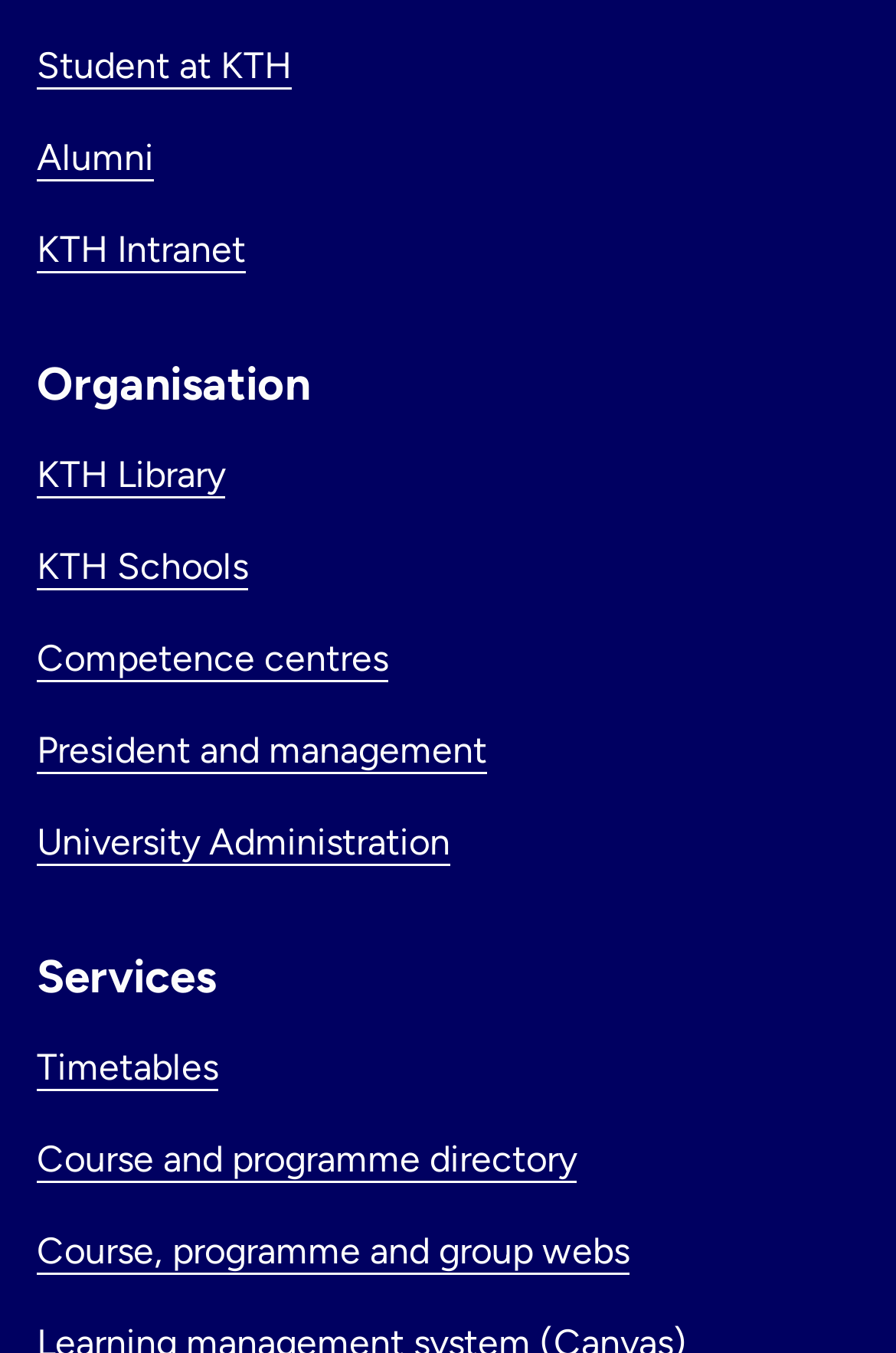What is the second service listed?
Please answer the question with as much detail and depth as you can.

I looked at the 'Services' section and found the links 'Timetables', 'Course and programme directory', and 'Course, programme and group webs'. The second service listed is 'Course and programme directory'.